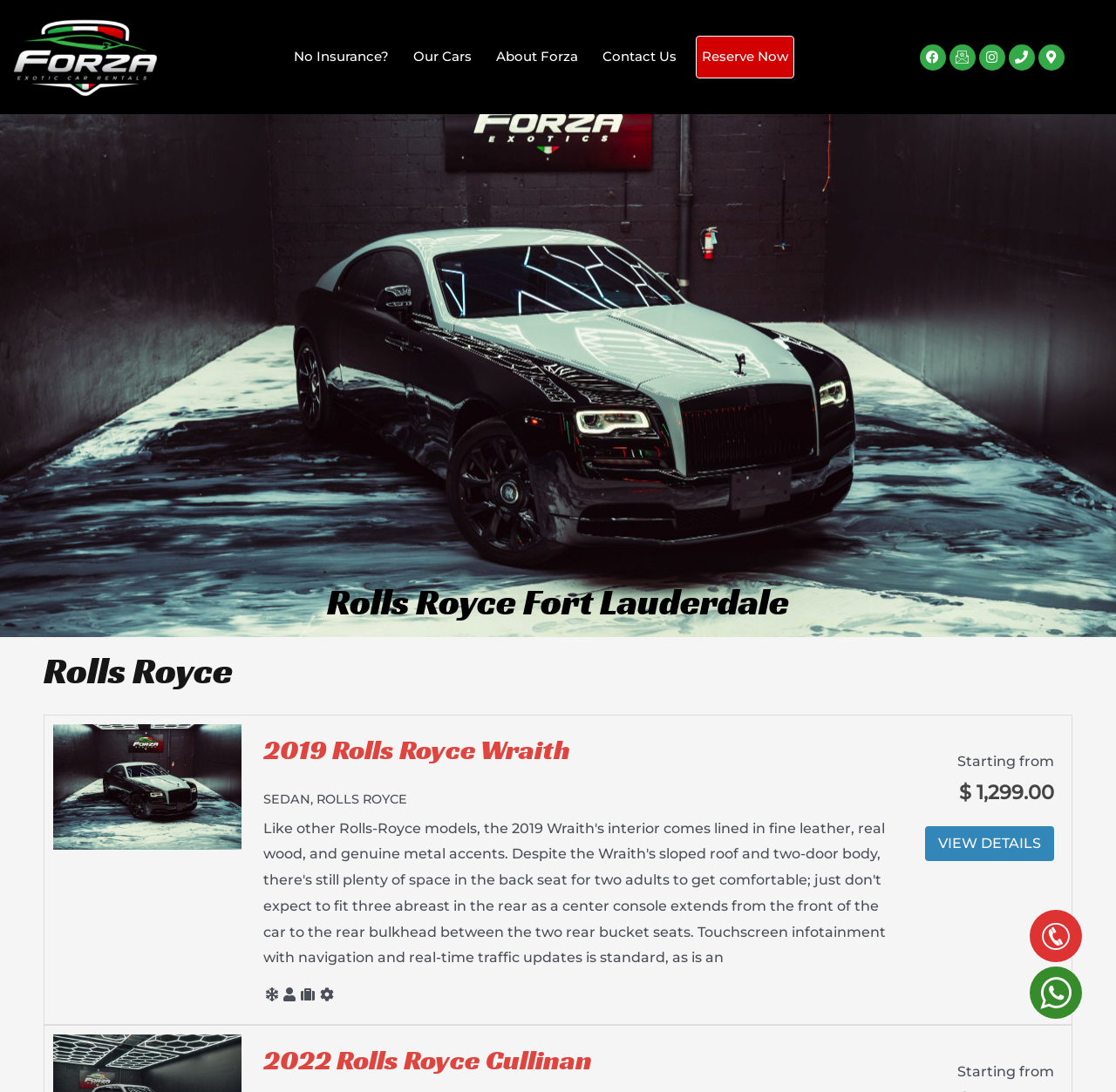Please answer the following query using a single word or phrase: 
What is the starting price of the 2019 Rolls Royce Wraith?

$1,299.00